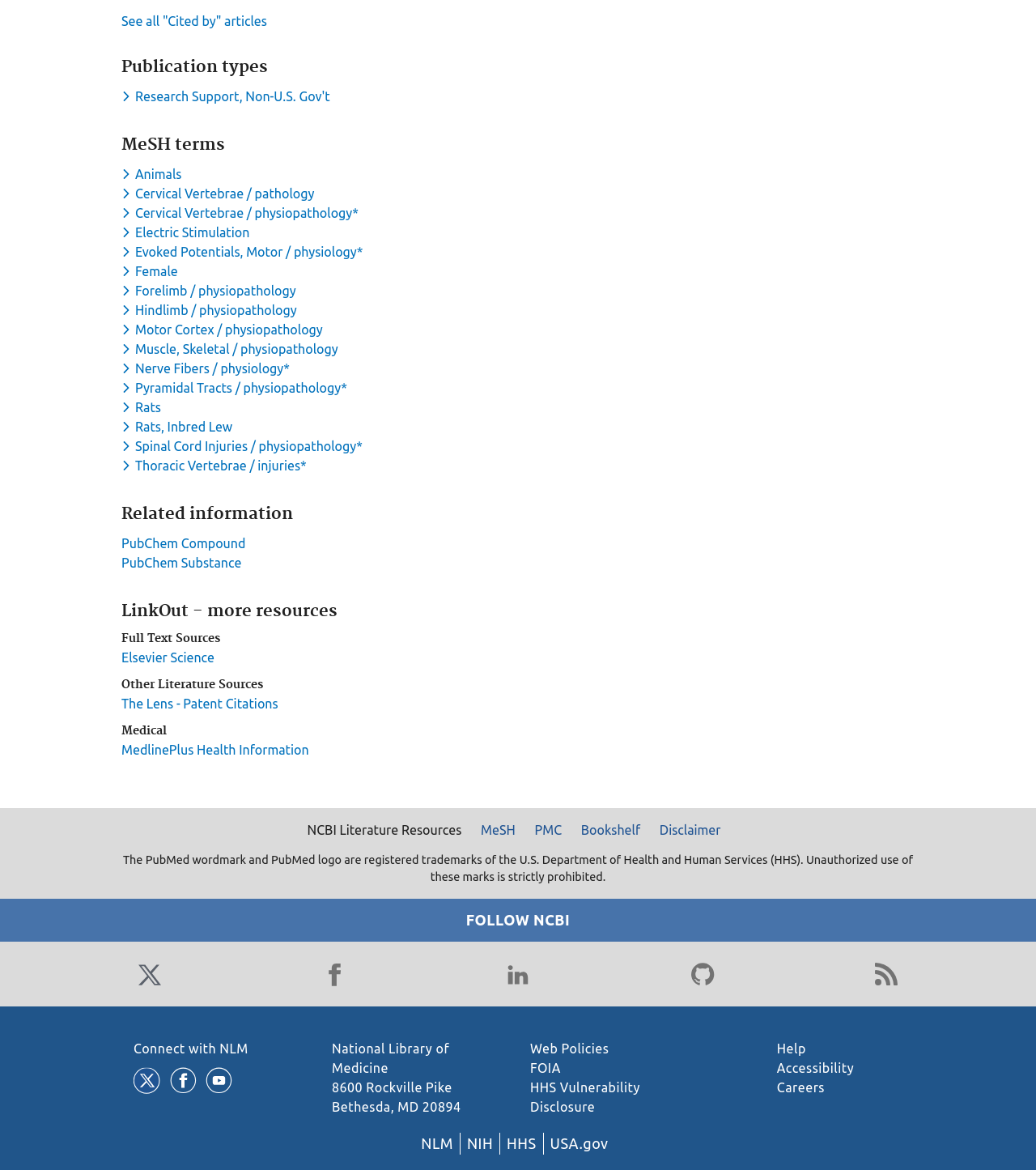What is the MeSH term related to 'Cervical Vertebrae'?
Look at the screenshot and respond with a single word or phrase.

Cervical Vertebrae / pathology